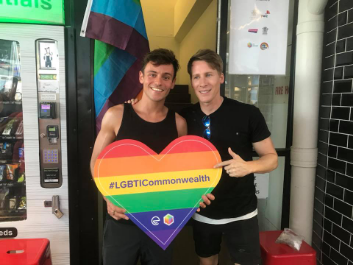Respond to the question with just a single word or phrase: 
What is the purpose of Pride House Gold Coast?

Welcoming space